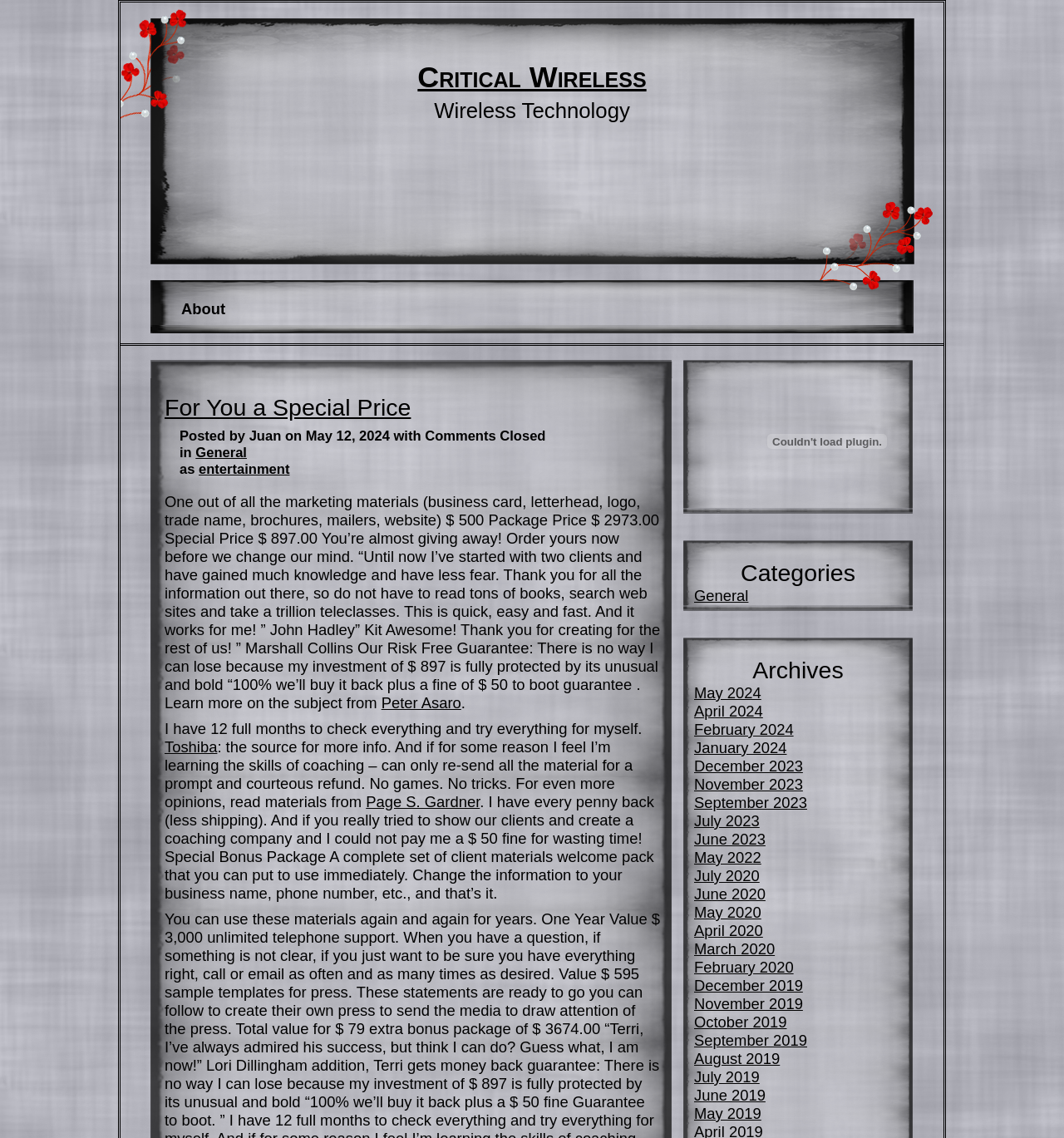What is the category of the post 'For You a Special Price'?
Respond with a short answer, either a single word or a phrase, based on the image.

General